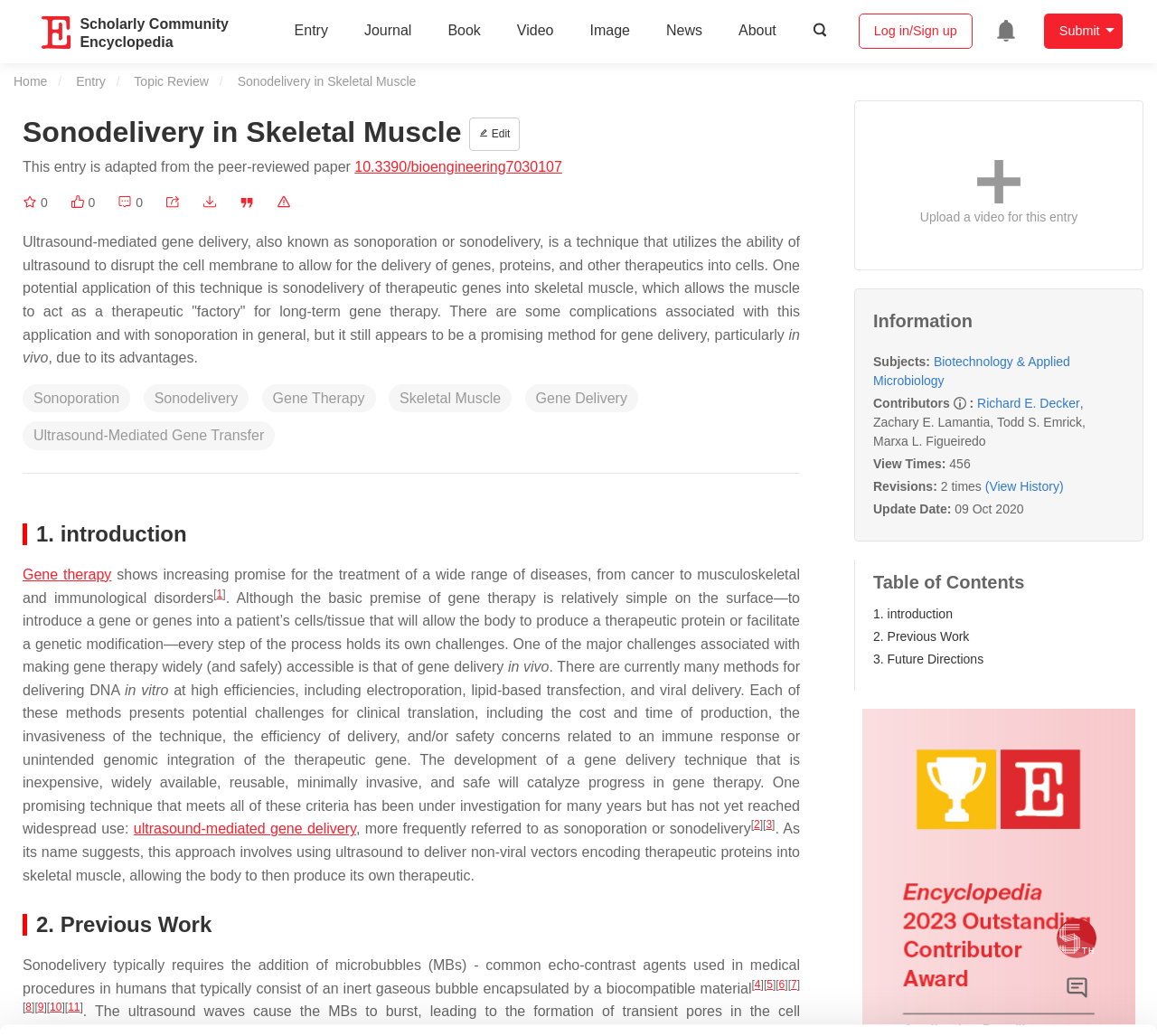Could you indicate the bounding box coordinates of the region to click in order to complete this instruction: "Click the 'Like' button".

[0.061, 0.186, 0.082, 0.205]